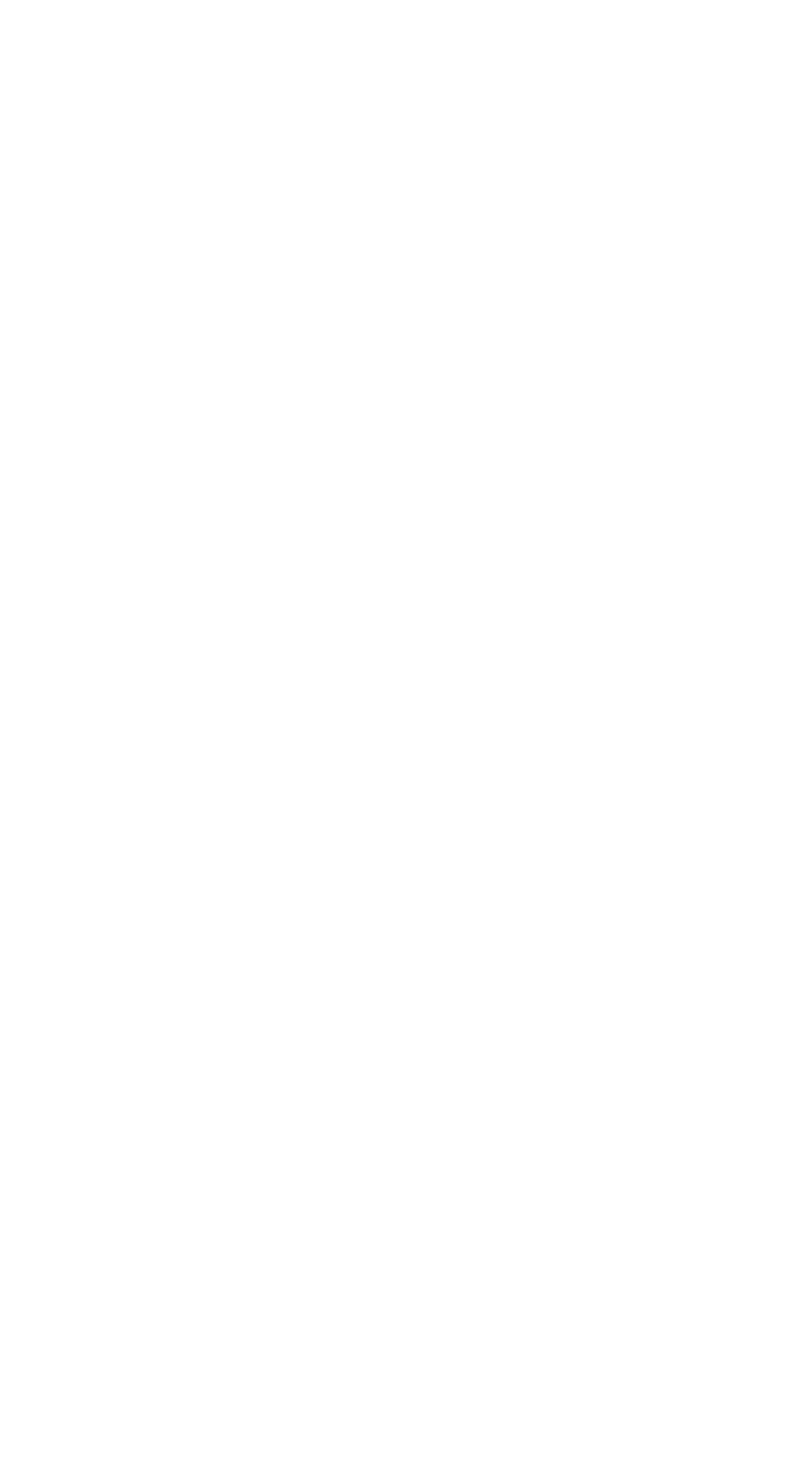Determine the bounding box coordinates of the element that should be clicked to execute the following command: "Visit Our Ameer".

[0.105, 0.031, 0.305, 0.058]